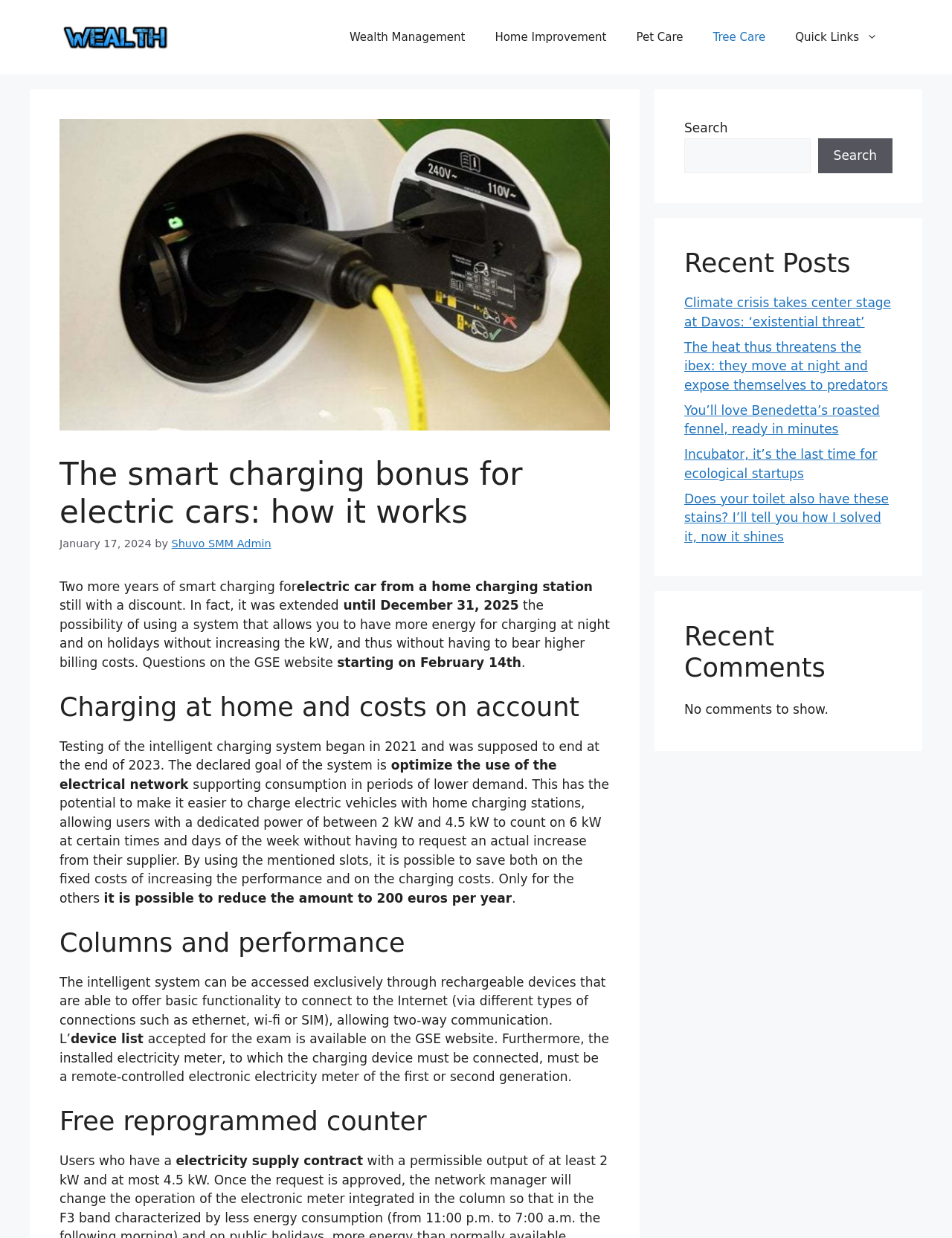Please locate and retrieve the main header text of the webpage.

The smart charging bonus for electric cars: how it works